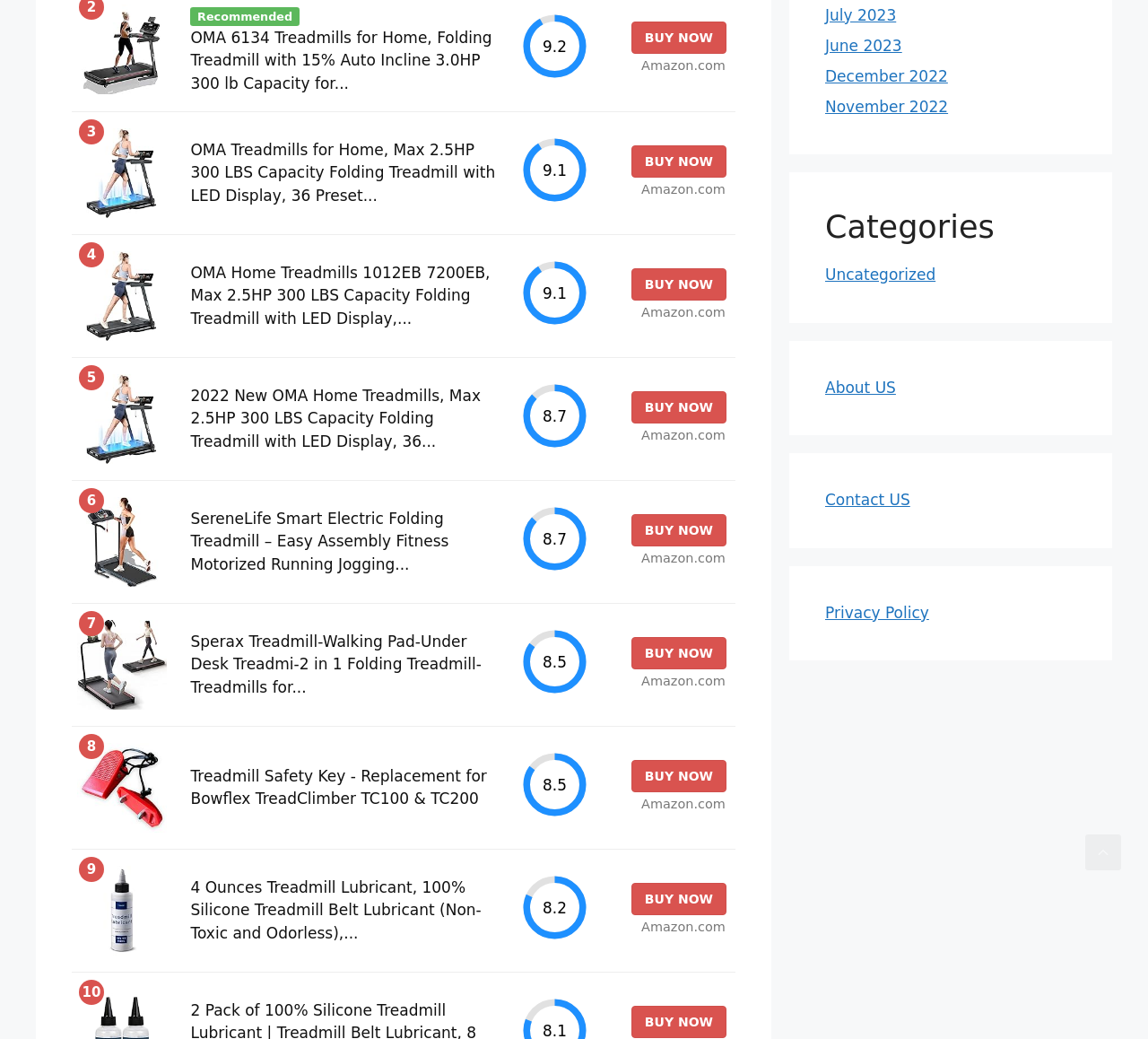What is the purpose of the 'BUY NOW' button?
Could you give a comprehensive explanation in response to this question?

The 'BUY NOW' button is likely a call-to-action that allows users to purchase the product immediately, probably by redirecting them to a checkout page or a product detail page.